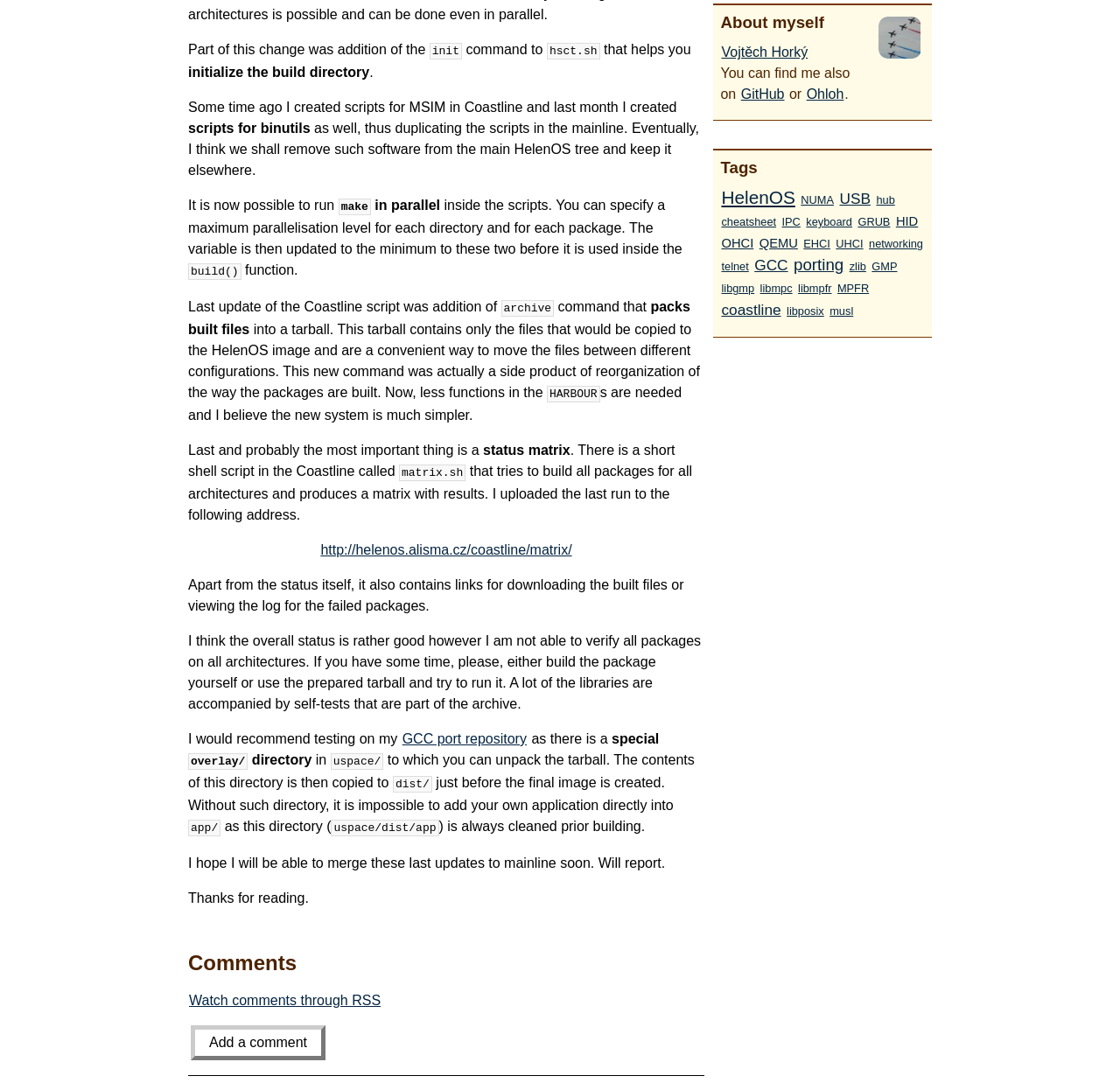Locate the bounding box of the UI element based on this description: "Watch comments through RSS". Provide four float numbers between 0 and 1 as [left, top, right, bottom].

[0.168, 0.909, 0.341, 0.924]